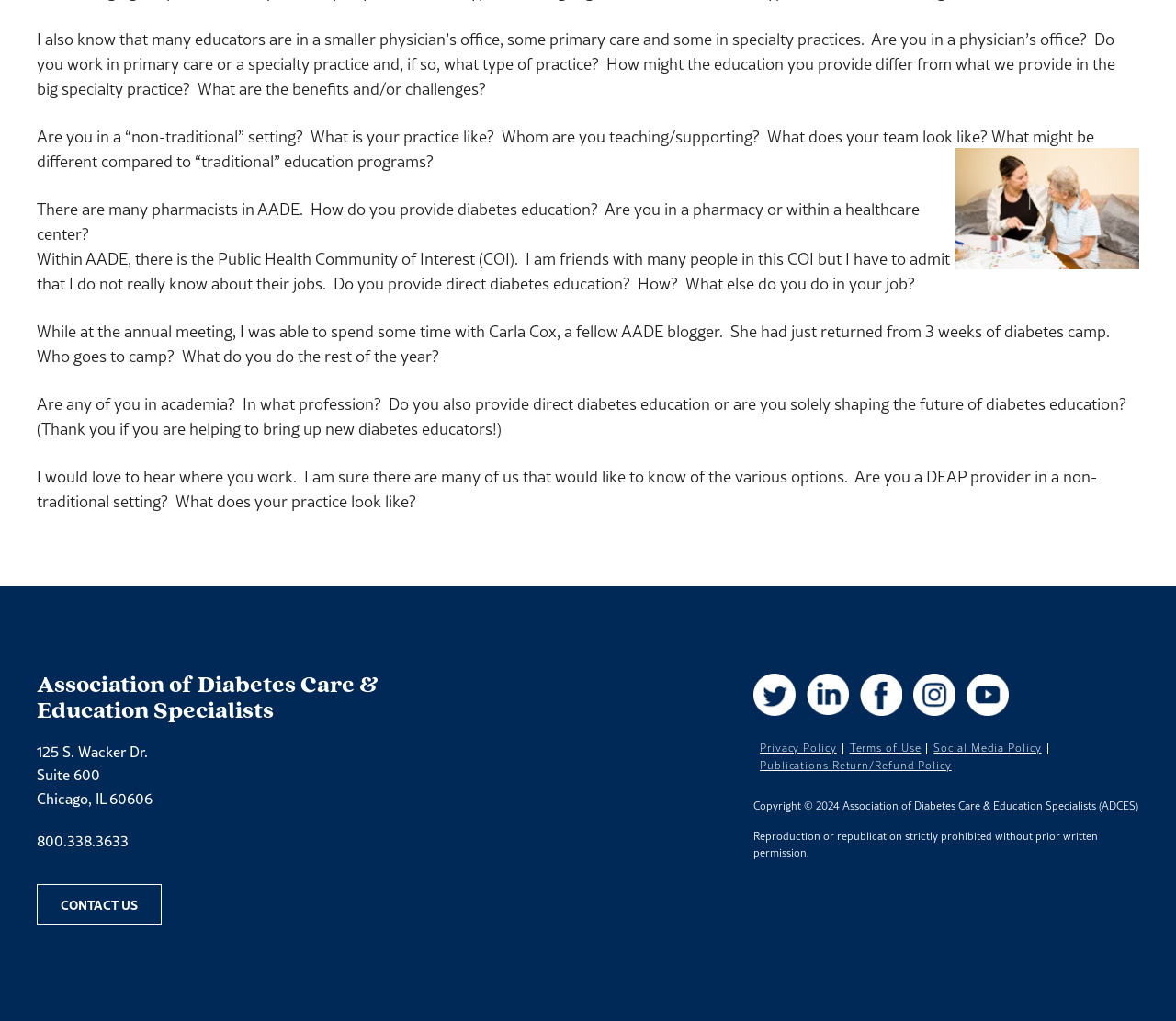Pinpoint the bounding box coordinates of the element you need to click to execute the following instruction: "Read the Privacy Policy". The bounding box should be represented by four float numbers between 0 and 1, in the format [left, top, right, bottom].

[0.646, 0.723, 0.711, 0.739]